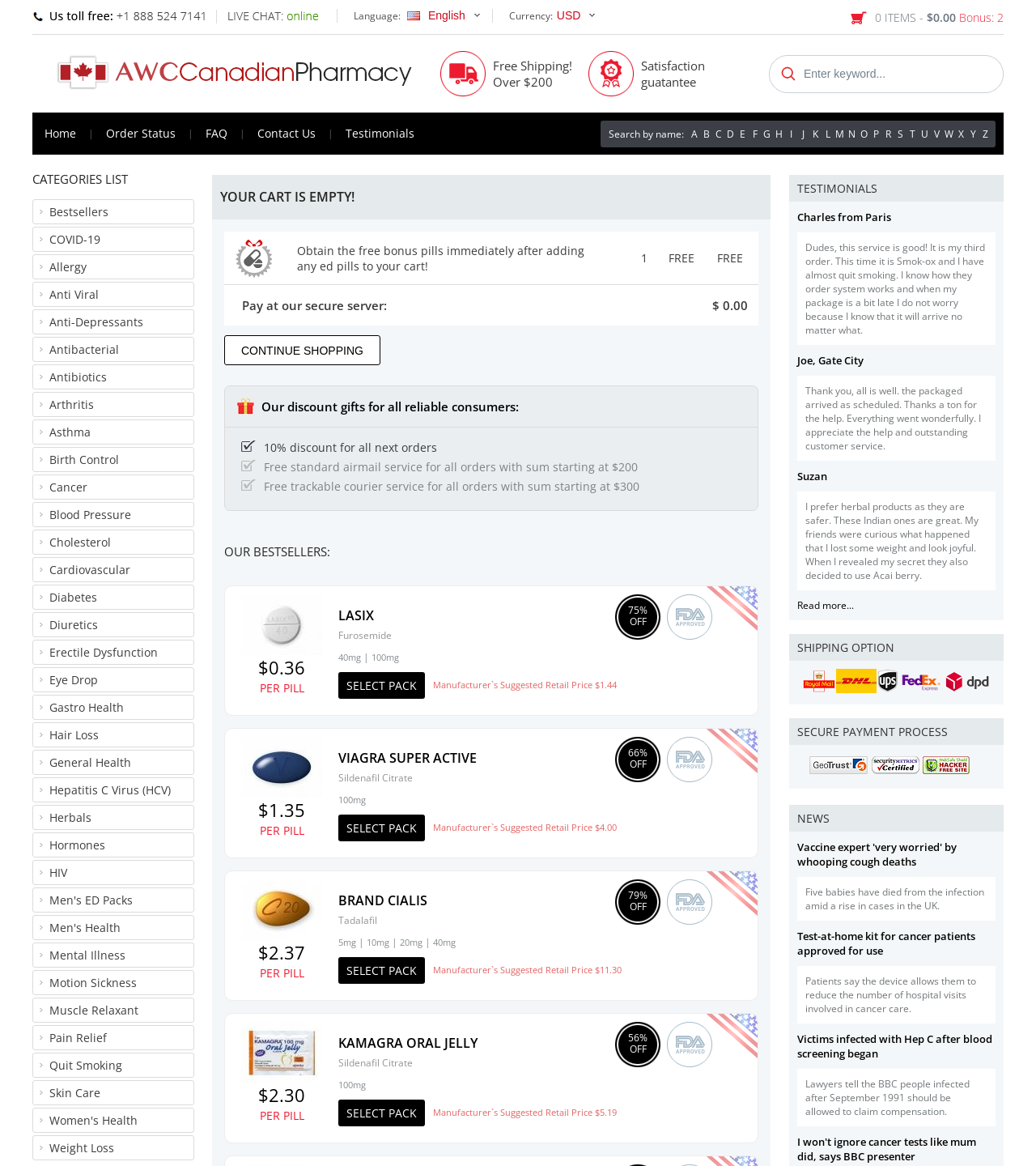Please specify the coordinates of the bounding box for the element that should be clicked to carry out this instruction: "select language". The coordinates must be four float numbers between 0 and 1, formatted as [left, top, right, bottom].

[0.387, 0.008, 0.488, 0.021]